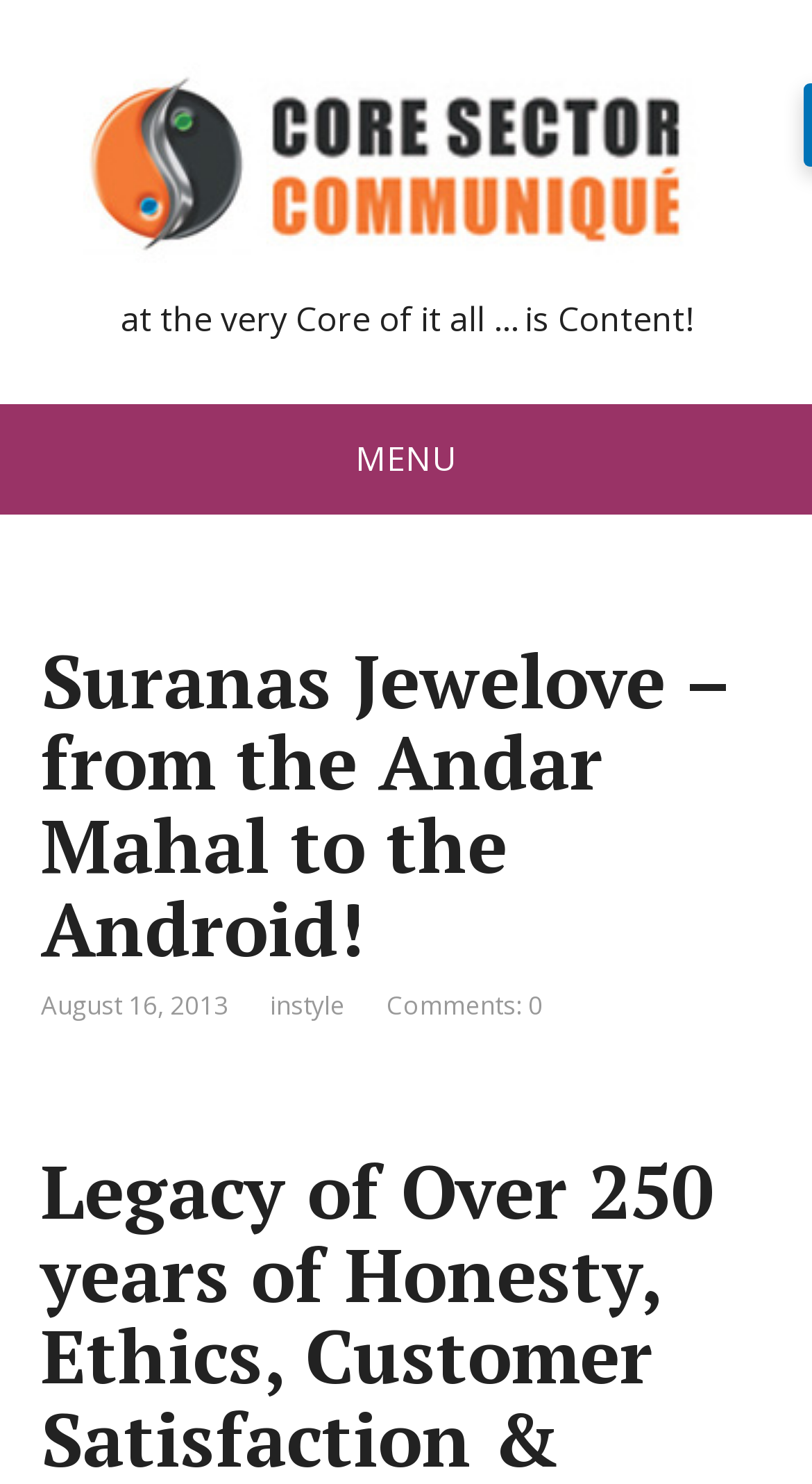Find the bounding box coordinates for the UI element whose description is: "instyle". The coordinates should be four float numbers between 0 and 1, in the format [left, top, right, bottom].

[0.332, 0.666, 0.424, 0.69]